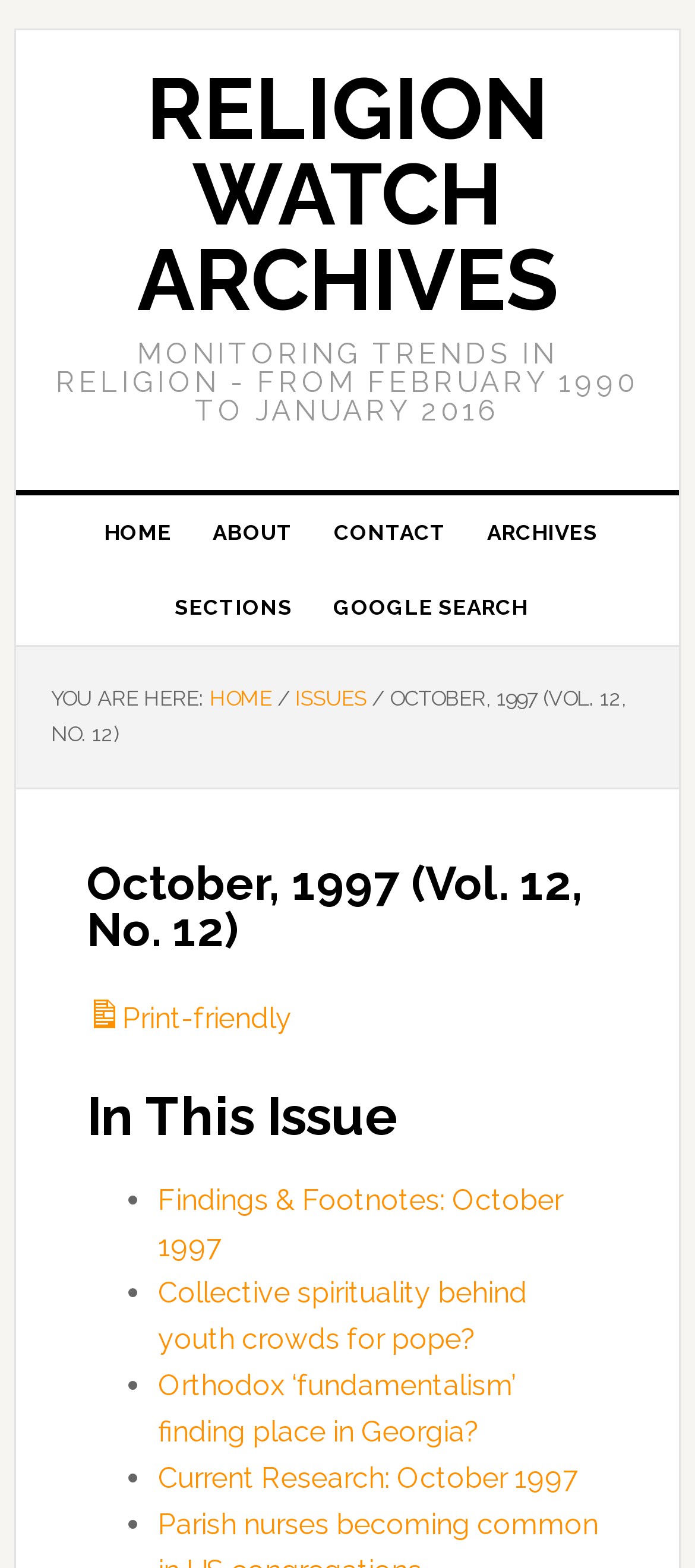What is the theme of the articles in 'In This Issue' section?
Using the image provided, answer with just one word or phrase.

Religion